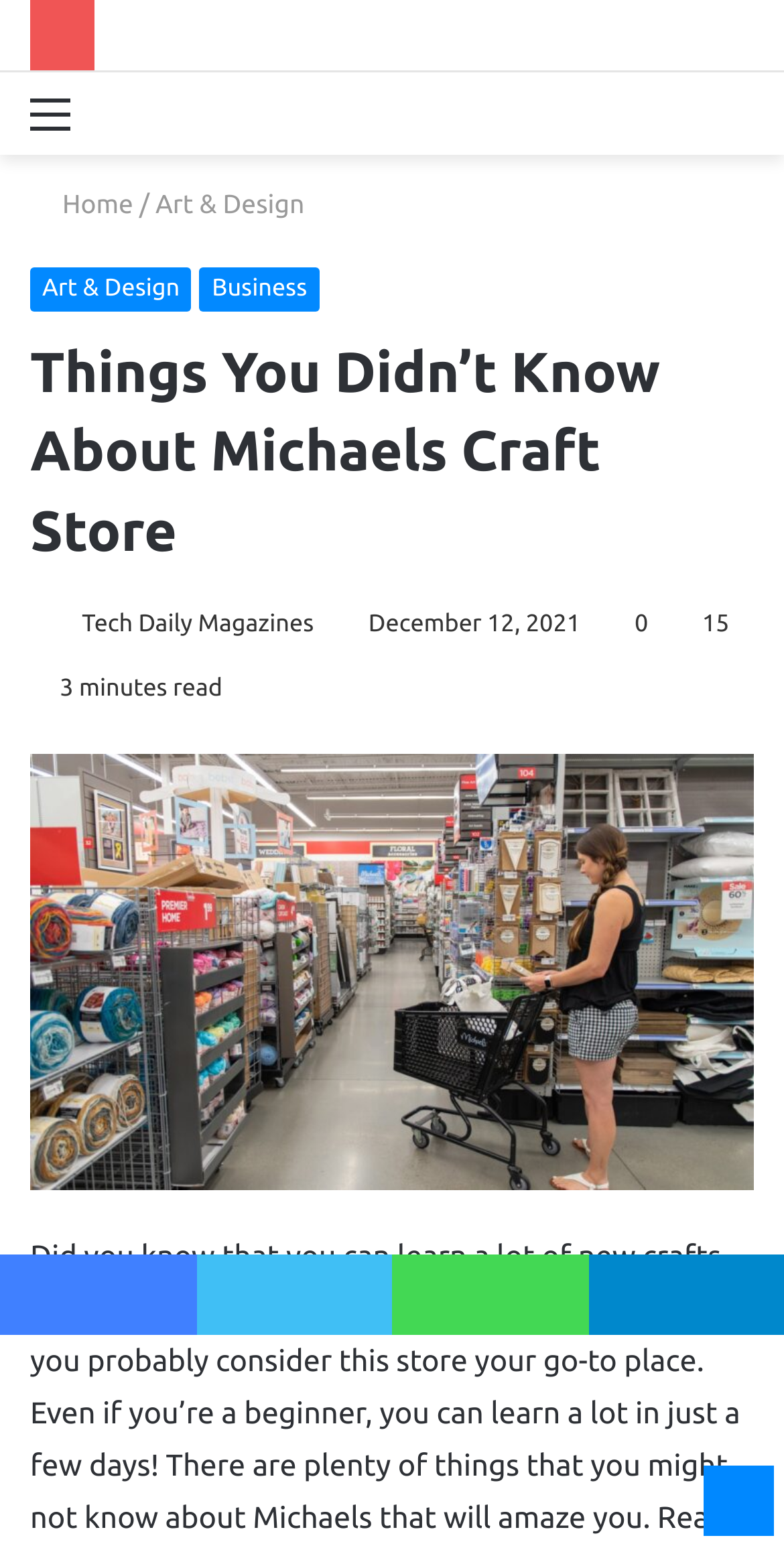Identify the bounding box coordinates of the clickable region required to complete the instruction: "Click on the 'Menu' link". The coordinates should be given as four float numbers within the range of 0 and 1, i.e., [left, top, right, bottom].

[0.038, 0.054, 0.09, 0.112]